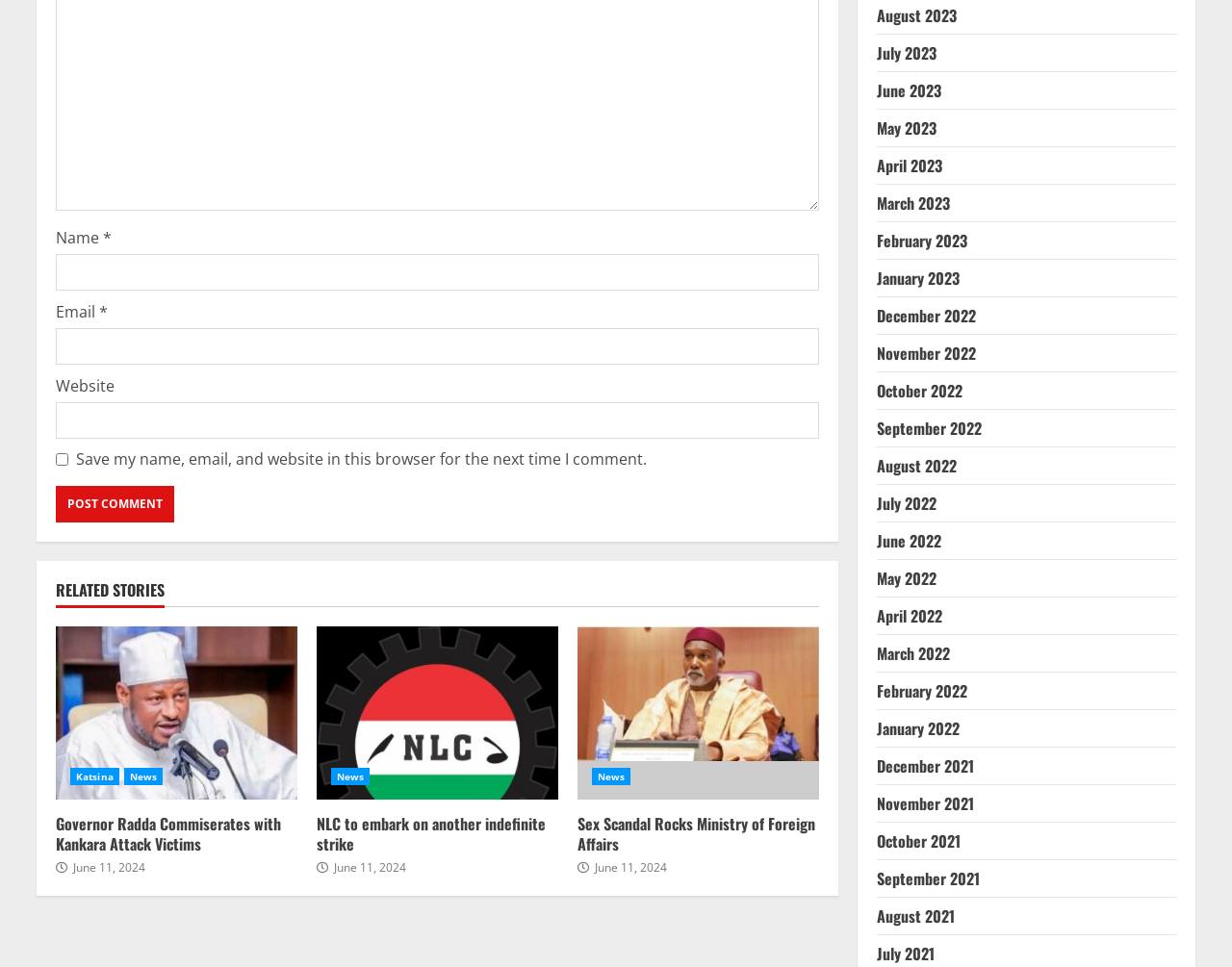Please identify the bounding box coordinates of the clickable area that will fulfill the following instruction: "Read the 'Governor Radda Commiserates with Kankara Attack Victims' article". The coordinates should be in the format of four float numbers between 0 and 1, i.e., [left, top, right, bottom].

[0.045, 0.648, 0.241, 0.827]